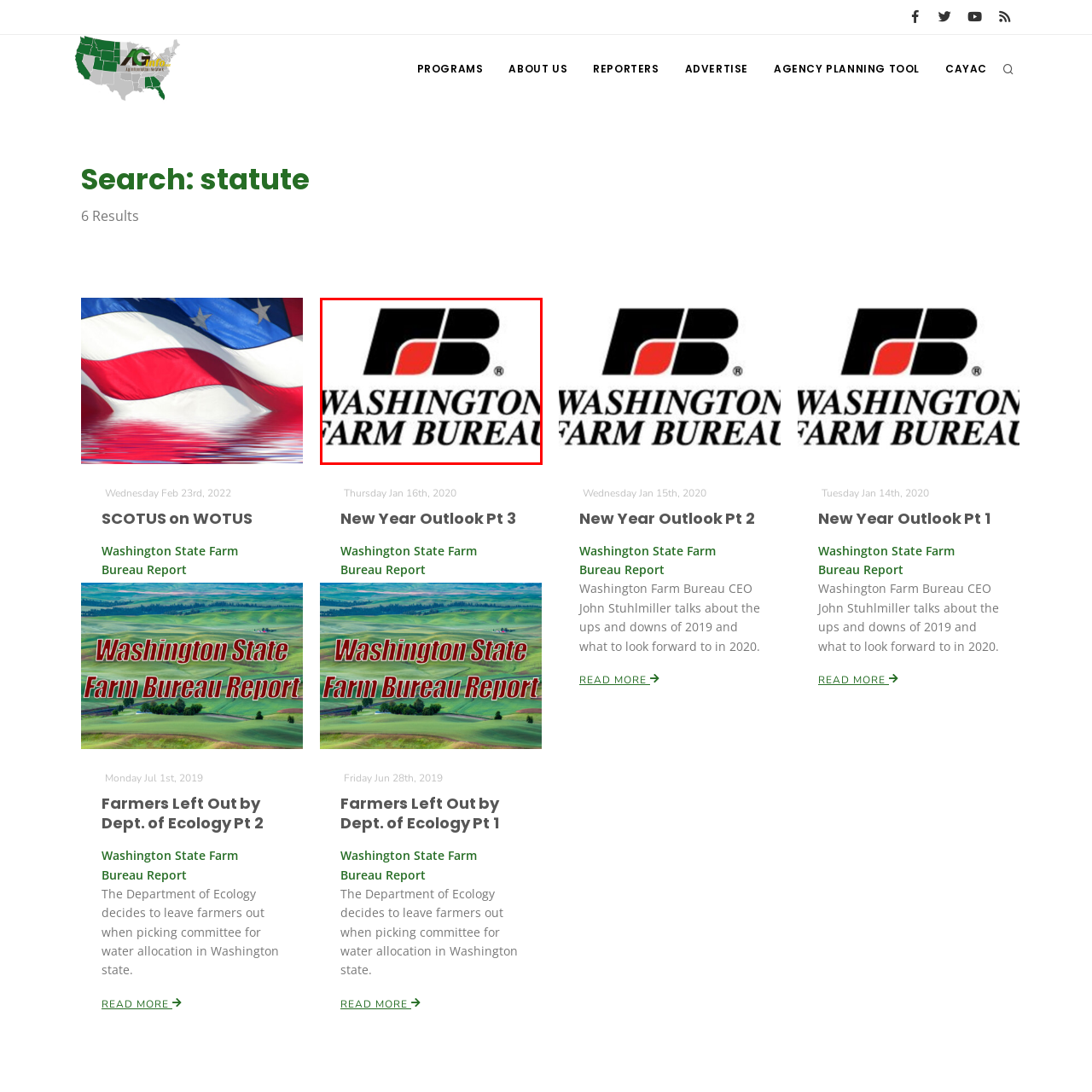What is written below the initials 'FB'?
Observe the image within the red bounding box and respond to the question with a detailed answer, relying on the image for information.

Below the initials 'FB', the text 'WASHINGTON FARM BUREAU' is presented in a clean, classic font, which further emphasizes the organization's connection to agricultural advocacy and support within Washington State.